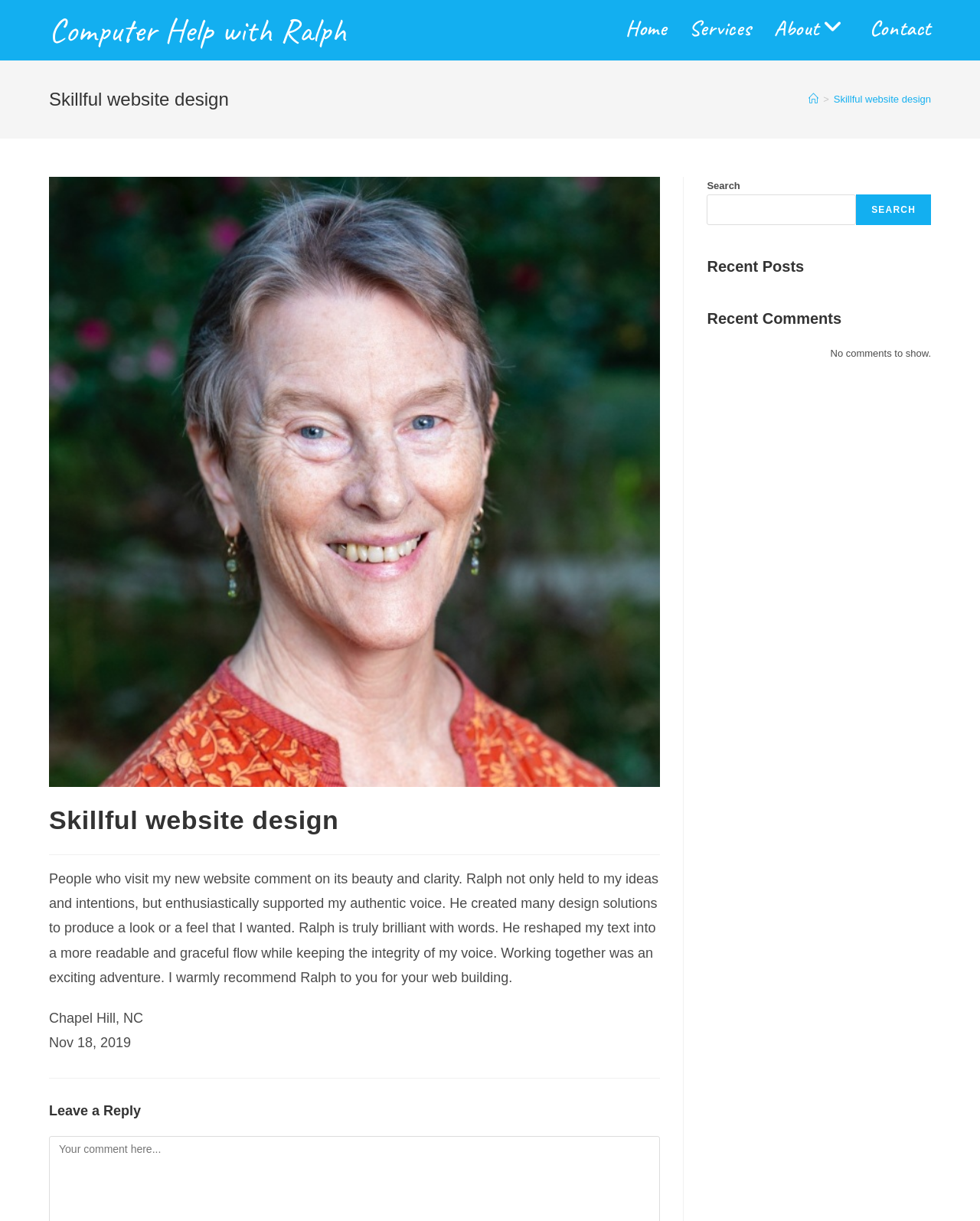What is the name of the person who provides computer help?
Give a single word or phrase answer based on the content of the image.

Ralph